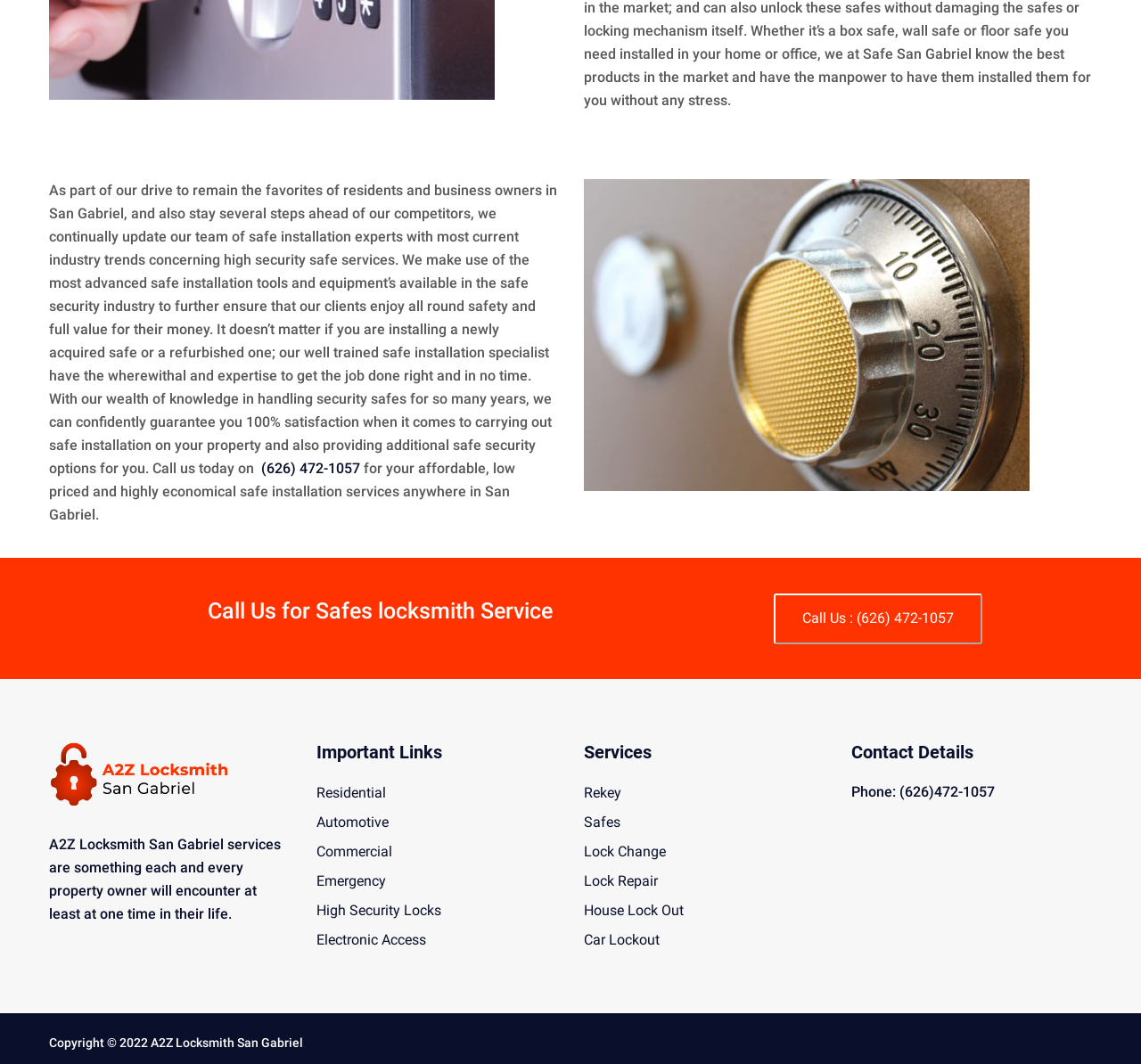Given the element description "Emergency" in the screenshot, predict the bounding box coordinates of that UI element.

[0.277, 0.82, 0.338, 0.836]